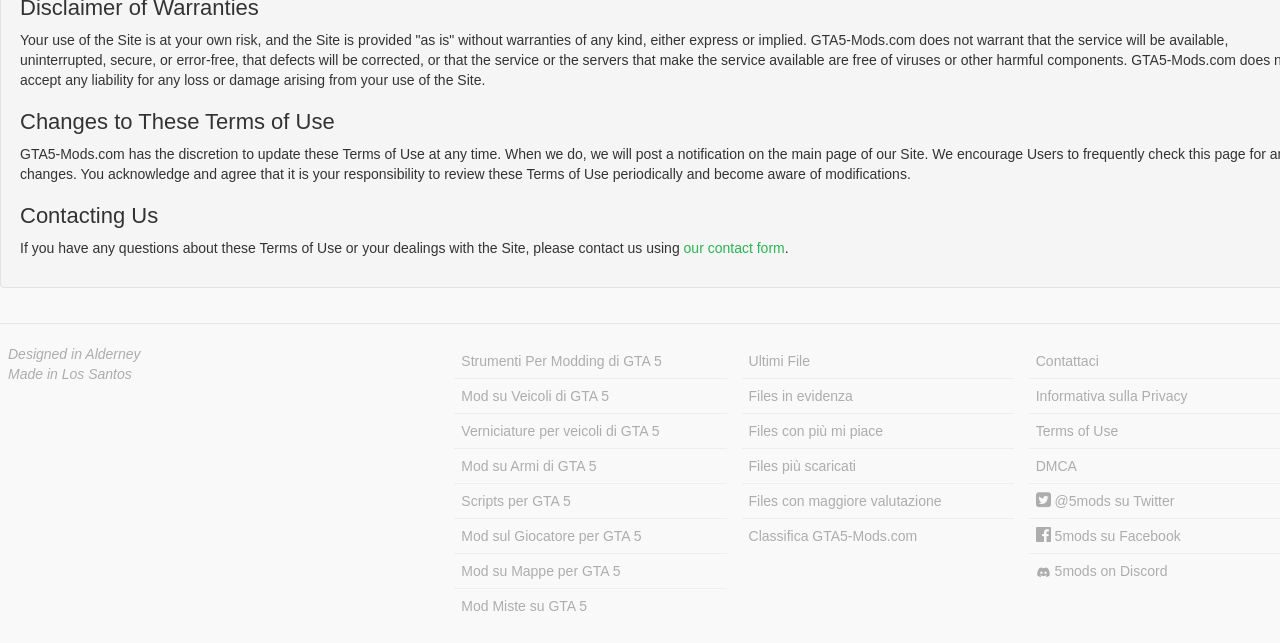Please determine the bounding box coordinates of the element to click in order to execute the following instruction: "visit the Strumenti Per Modding di GTA 5 page". The coordinates should be four float numbers between 0 and 1, specified as [left, top, right, bottom].

[0.355, 0.535, 0.568, 0.59]